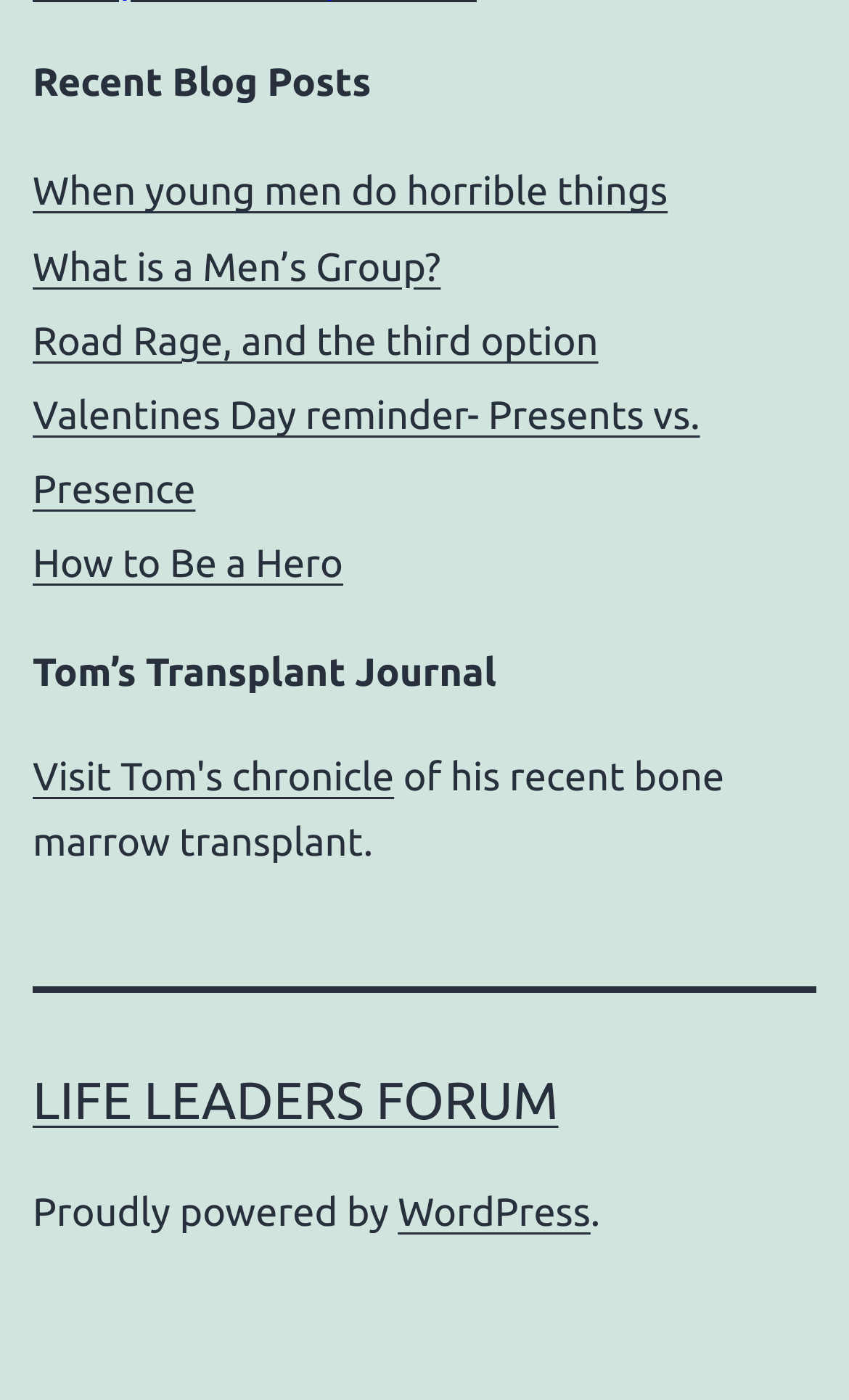Please identify the bounding box coordinates of the area I need to click to accomplish the following instruction: "Go to WordPress".

[0.469, 0.85, 0.696, 0.881]